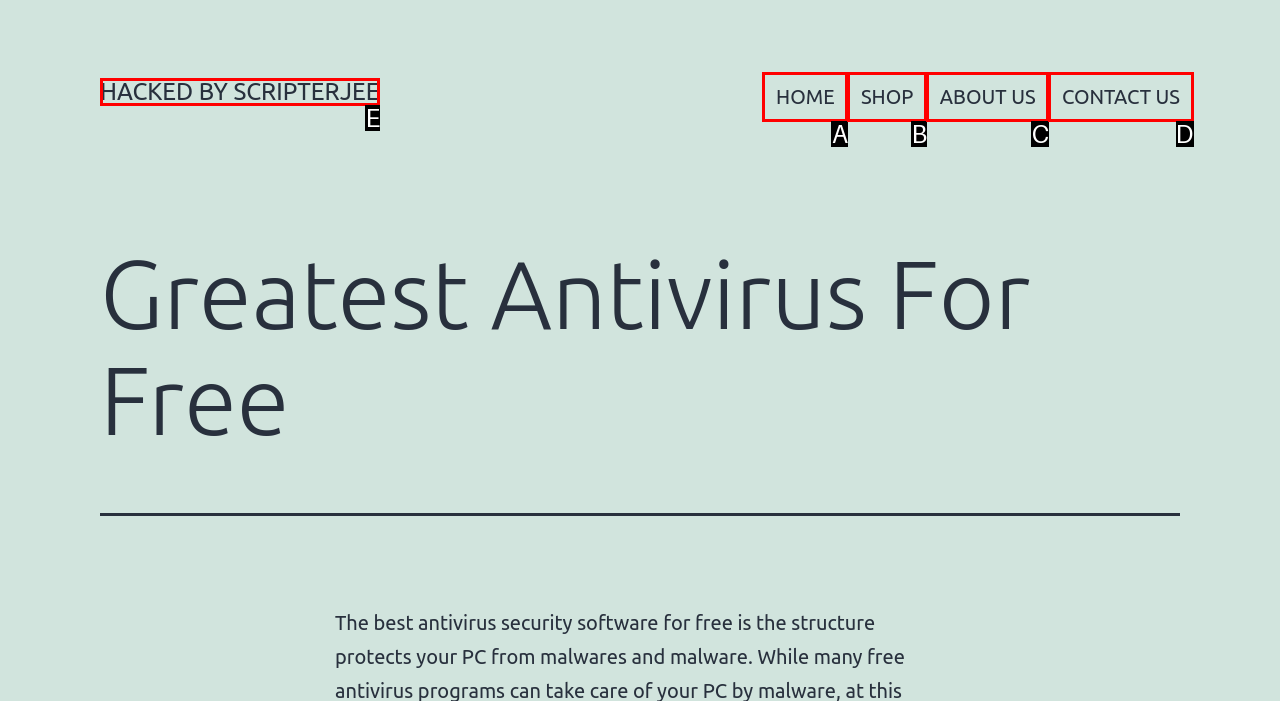What letter corresponds to the UI element described here: CONTACT US
Reply with the letter from the options provided.

D